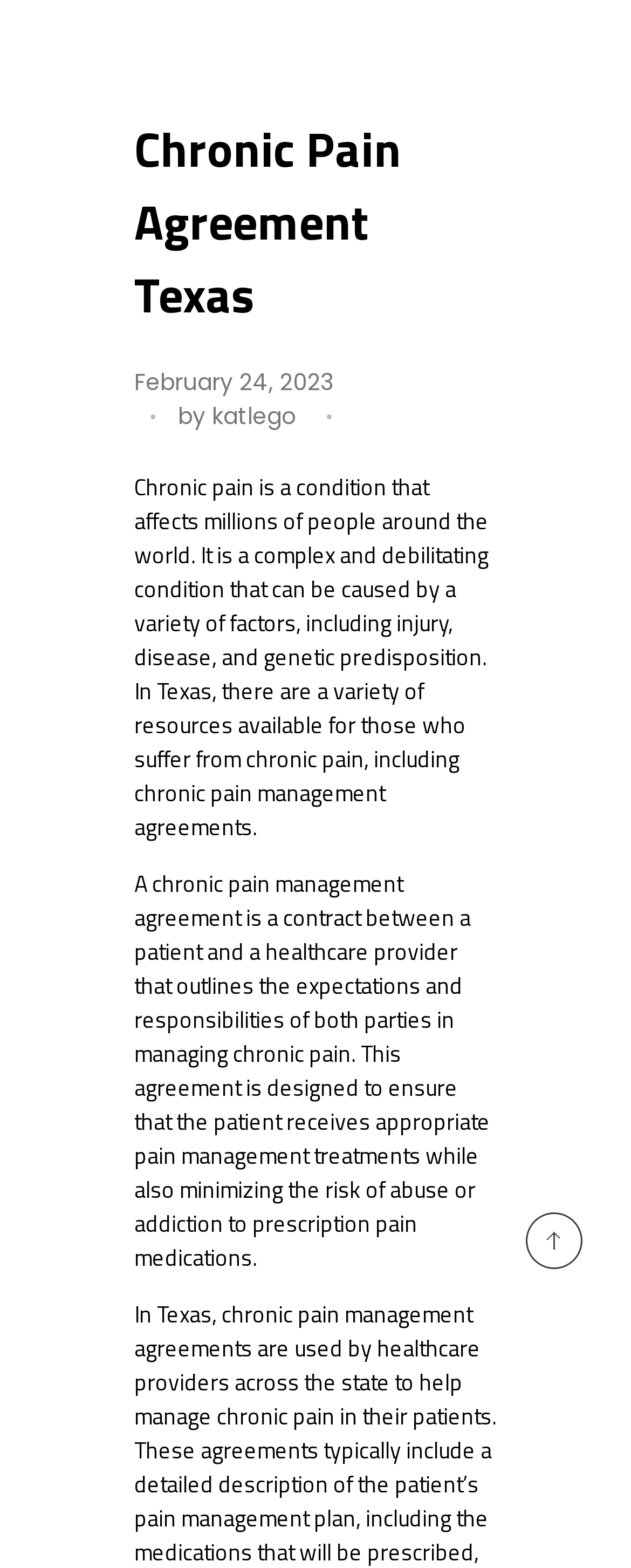What is one factor that can cause chronic pain?
Refer to the image and provide a concise answer in one word or phrase.

Injury